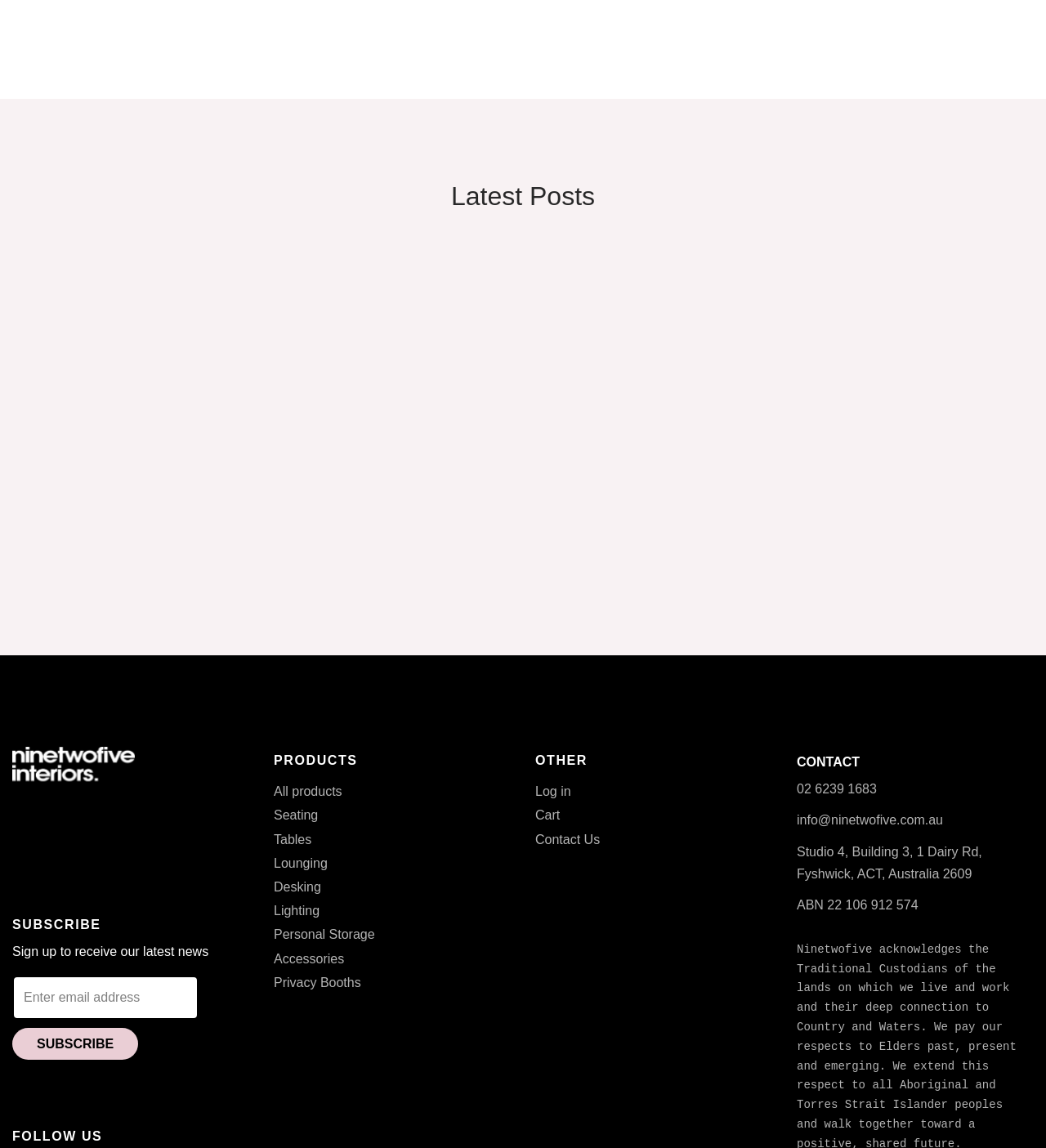Please answer the following question using a single word or phrase: 
How many latest posts are displayed?

3